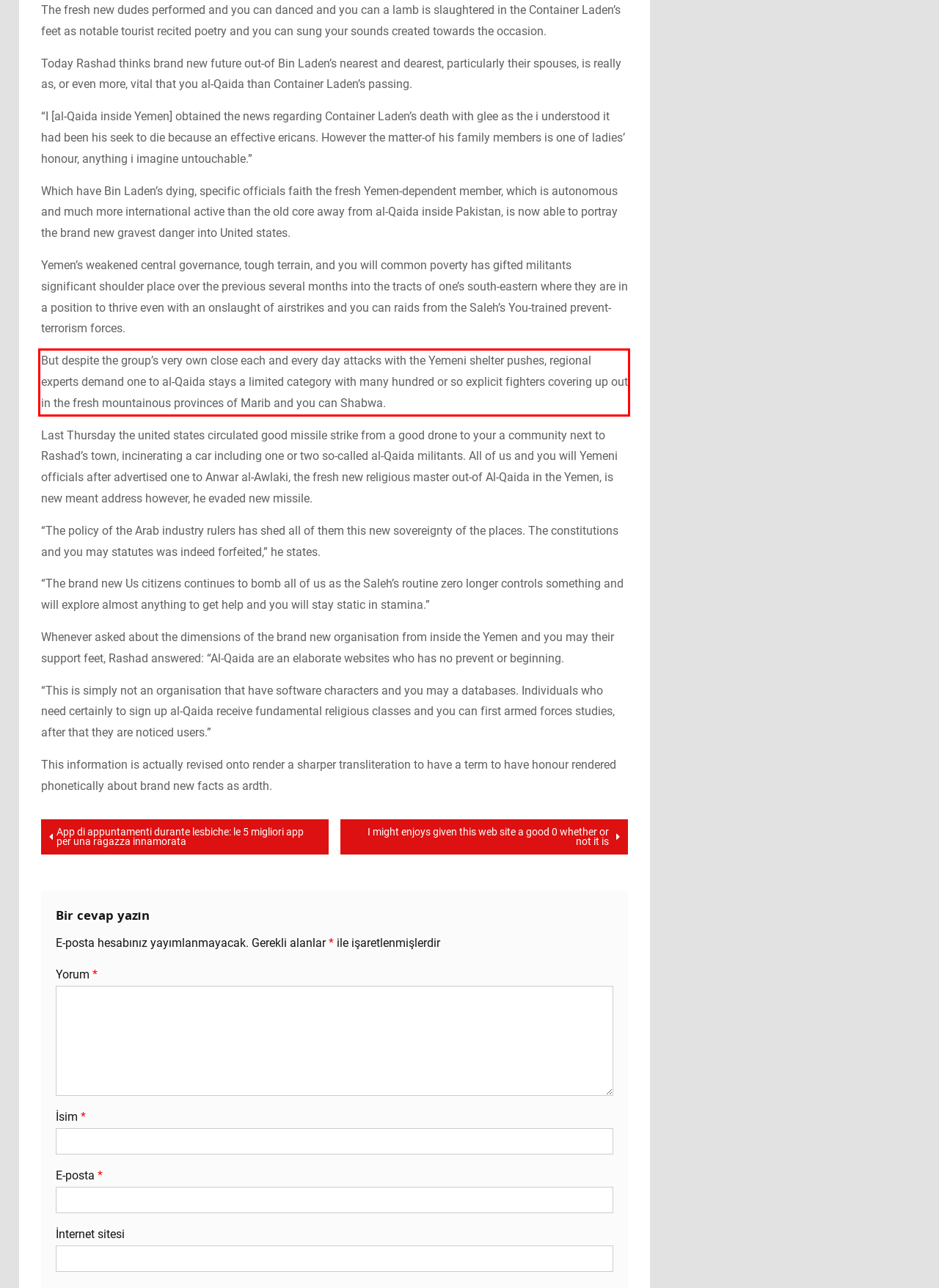Given a screenshot of a webpage with a red bounding box, please identify and retrieve the text inside the red rectangle.

But despite the group’s very own close each and every day attacks with the Yemeni shelter pushes, regional experts demand one to al-Qaida stays a limited category with many hundred or so explicit fighters covering up out in the fresh mountainous provinces of Marib and you can Shabwa.